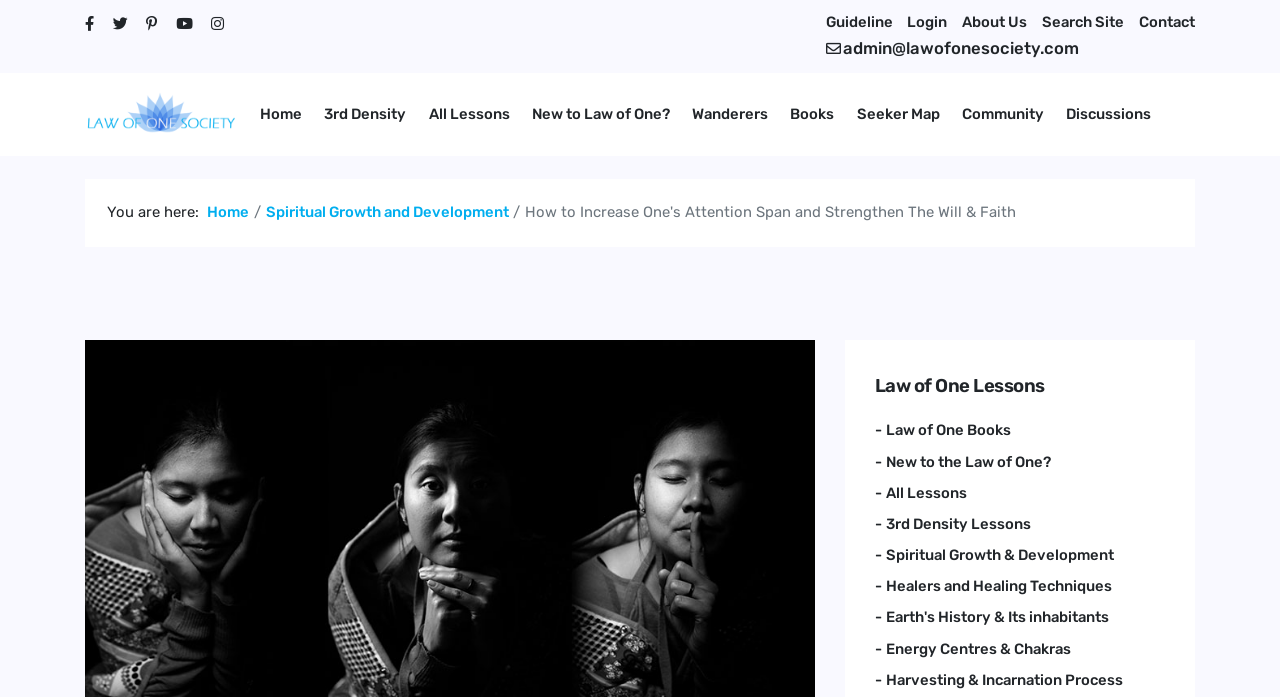Give a concise answer of one word or phrase to the question: 
How many social media links are at the top?

5